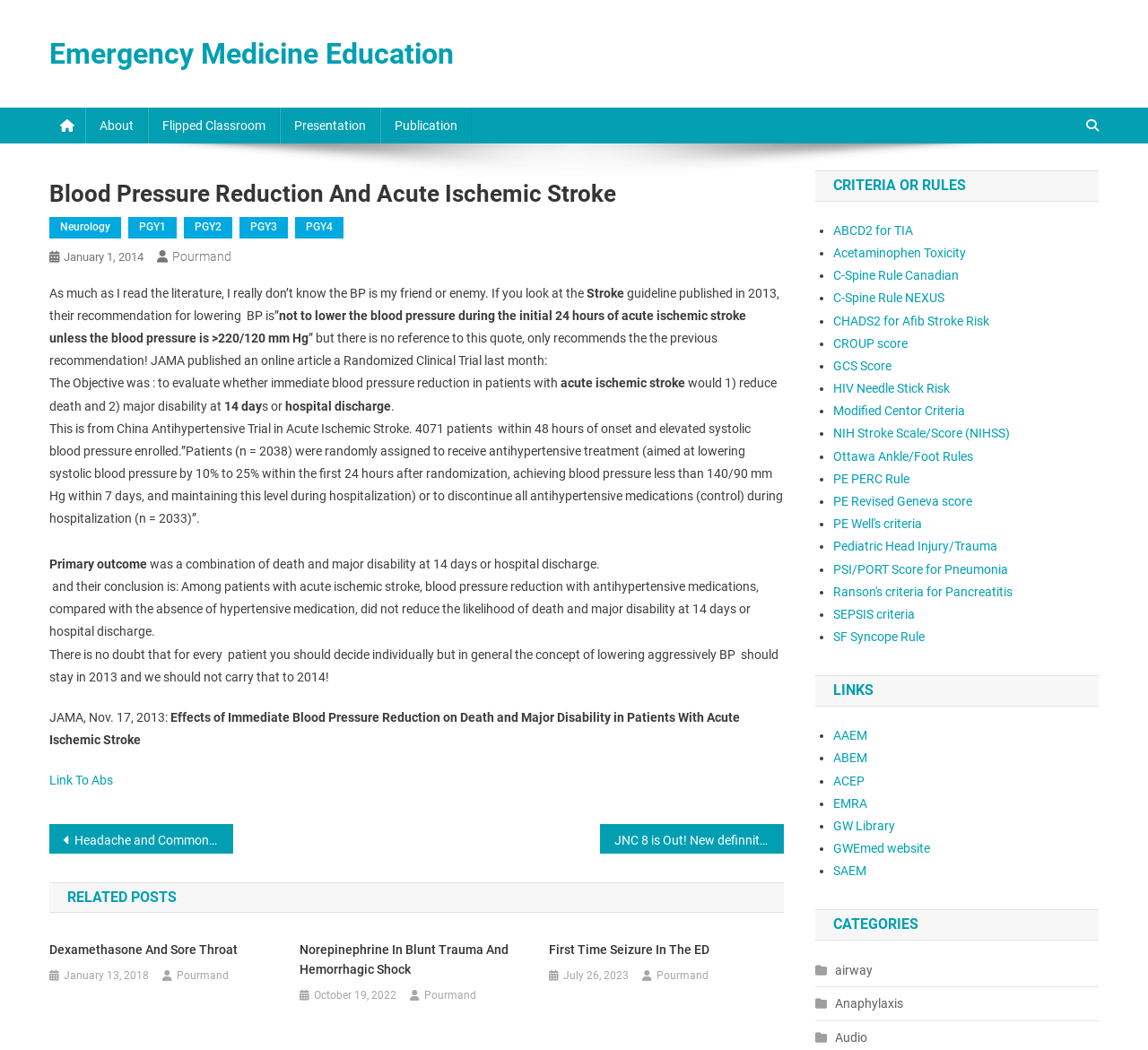What is the objective of the China Antihypertensive Trial in Acute Ischemic Stroke?
Use the information from the screenshot to give a comprehensive response to the question.

The objective of the China Antihypertensive Trial in Acute Ischemic Stroke can be found in the article. According to the article, the objective of the trial is to evaluate whether immediate blood pressure reduction in patients with acute ischemic stroke would reduce death and major disability at 14 days or hospital discharge.